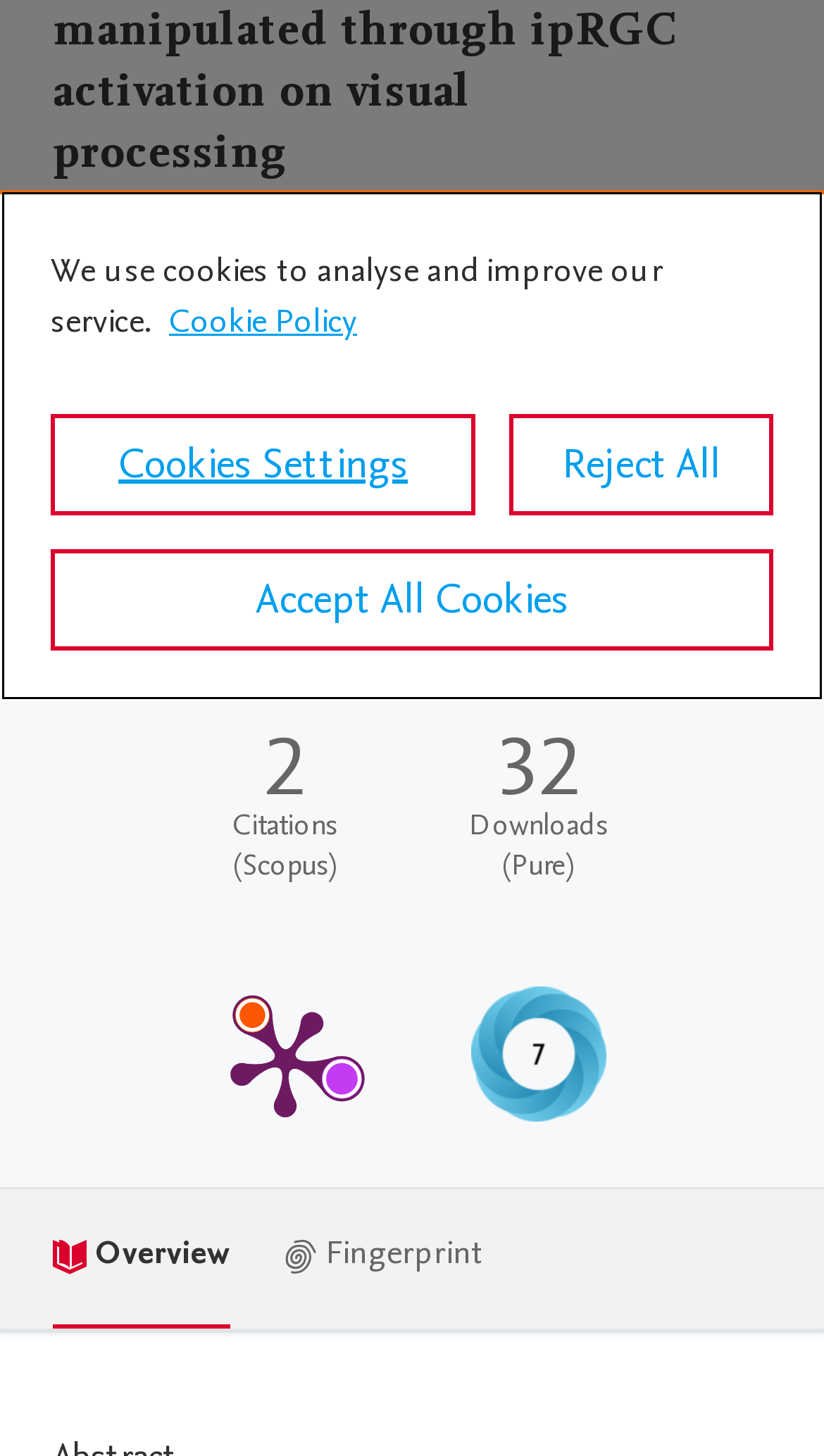Given the element description 2 Scope, identify the bounding box coordinates for the UI element on the webpage screenshot. The format should be (top-left x, top-left y, bottom-right x, bottom-right y), with values between 0 and 1.

None